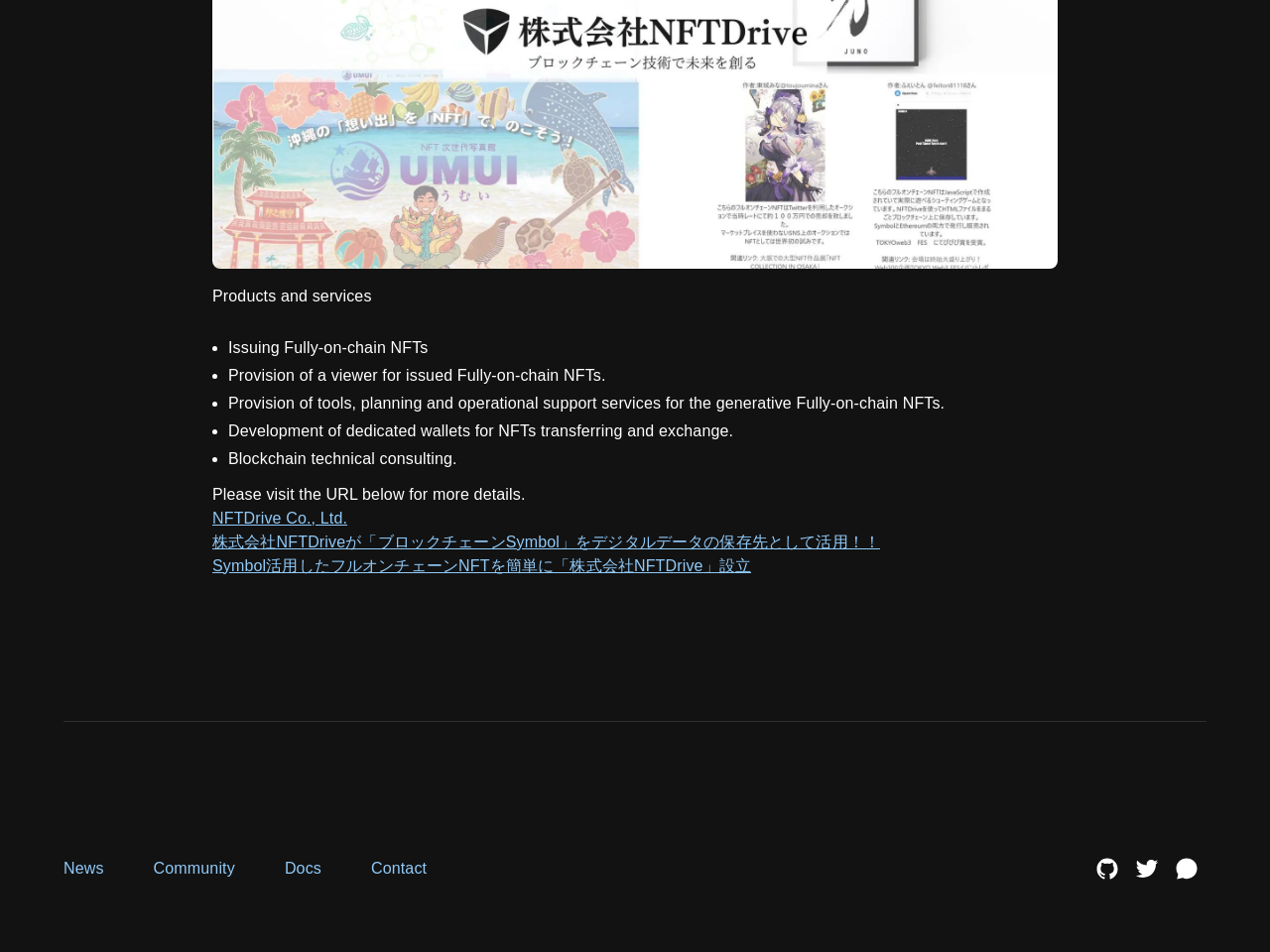Identify the bounding box coordinates of the area that should be clicked in order to complete the given instruction: "Click on 'discord link'". The bounding box coordinates should be four float numbers between 0 and 1, i.e., [left, top, right, bottom].

[0.919, 0.891, 0.95, 0.933]